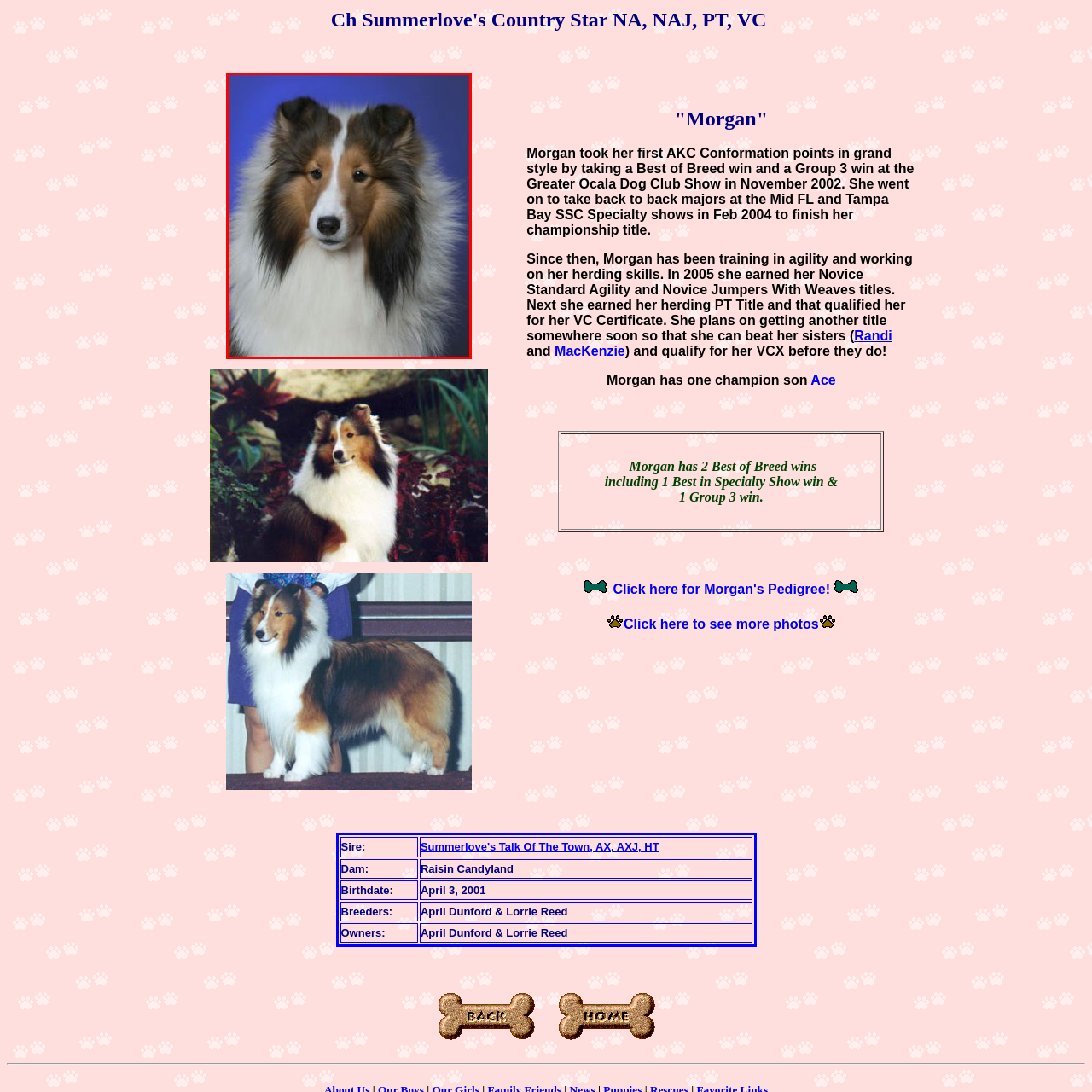View the portion of the image inside the red box and respond to the question with a succinct word or phrase: What is the name of the dog in the image?

Morgan